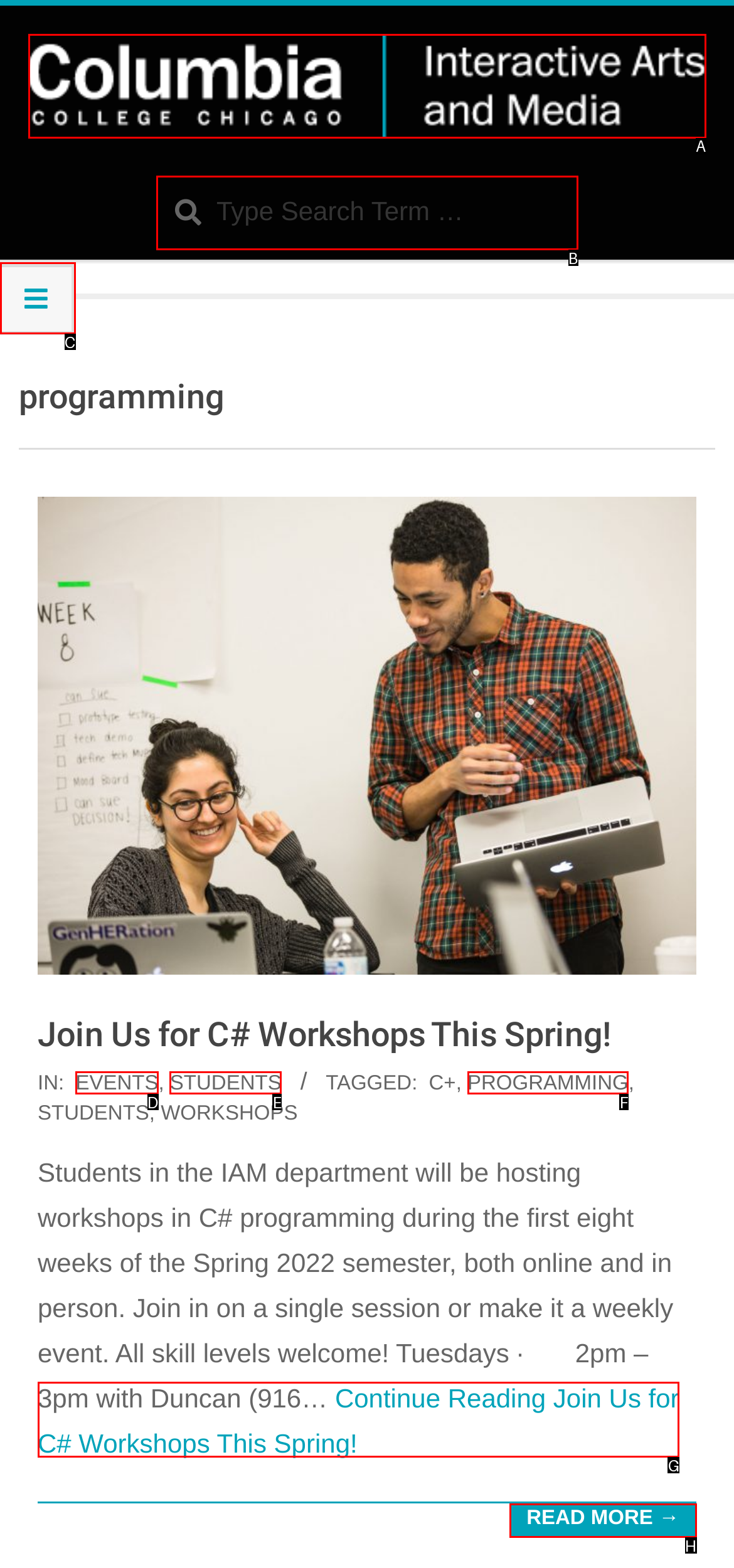Match the element description: parent_node: IAM to the correct HTML element. Answer with the letter of the selected option.

A